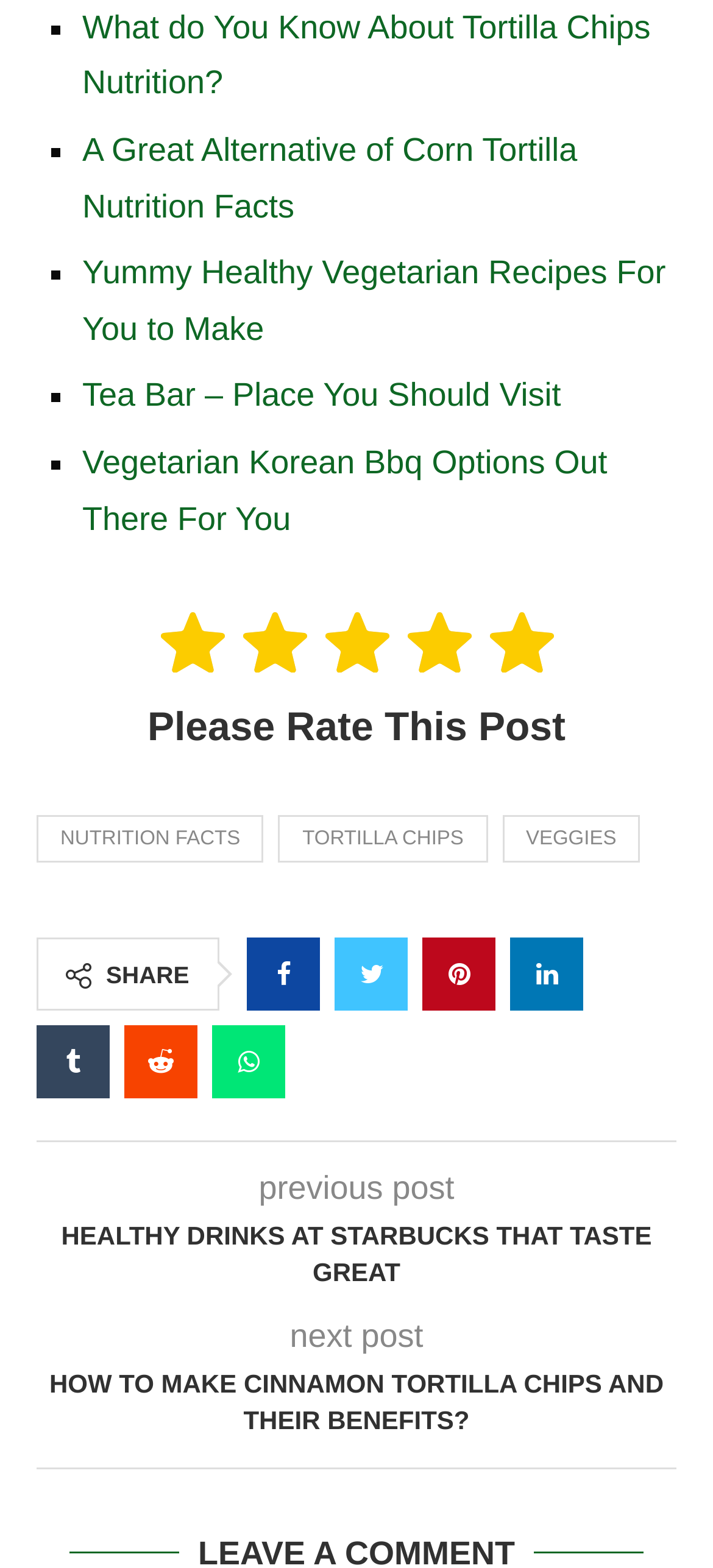Locate the bounding box coordinates of the element that should be clicked to fulfill the instruction: "Click on the 'MENU' button".

None